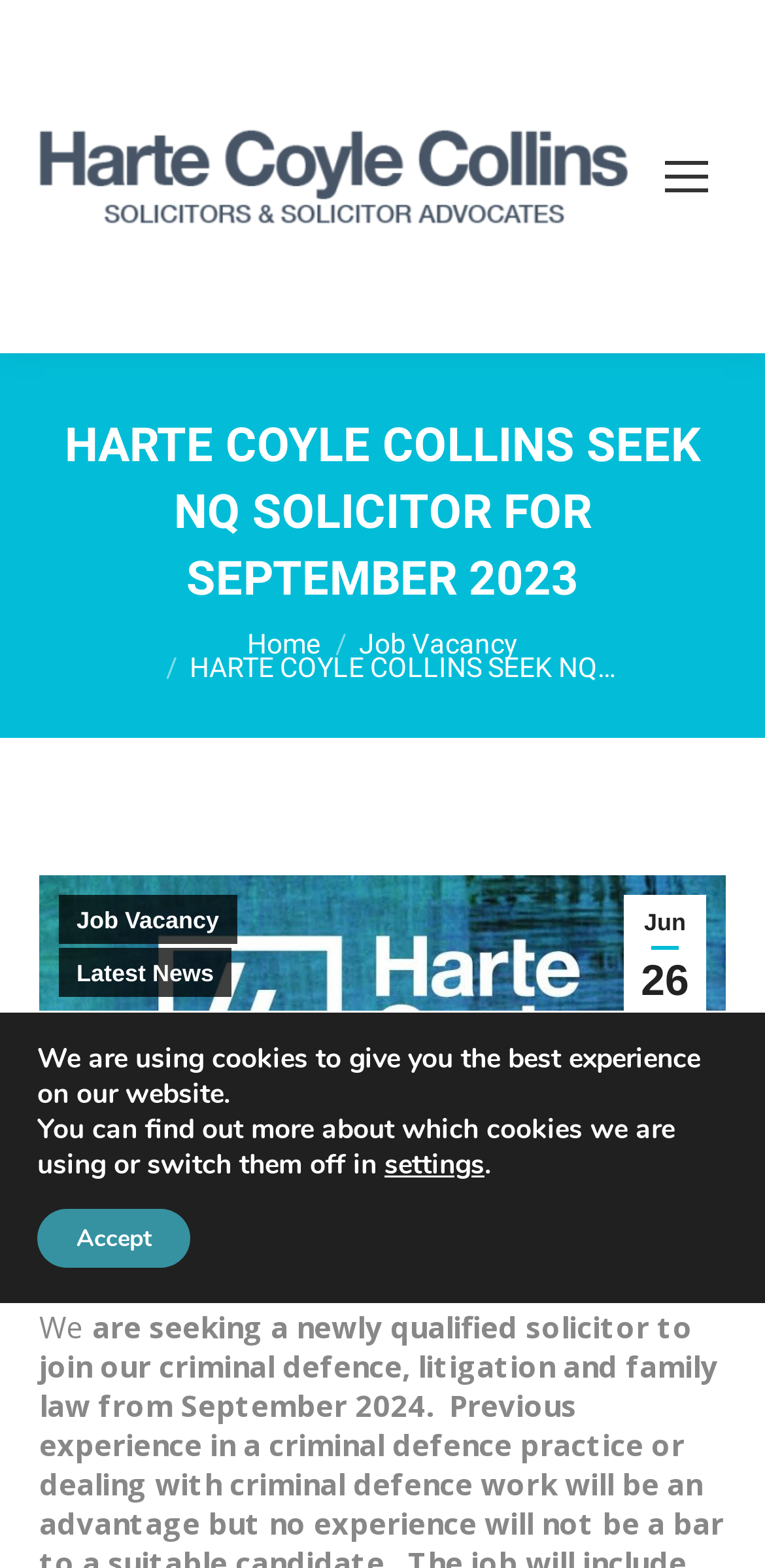Please specify the bounding box coordinates of the clickable section necessary to execute the following command: "Go to the top of the page".

[0.872, 0.768, 0.974, 0.819]